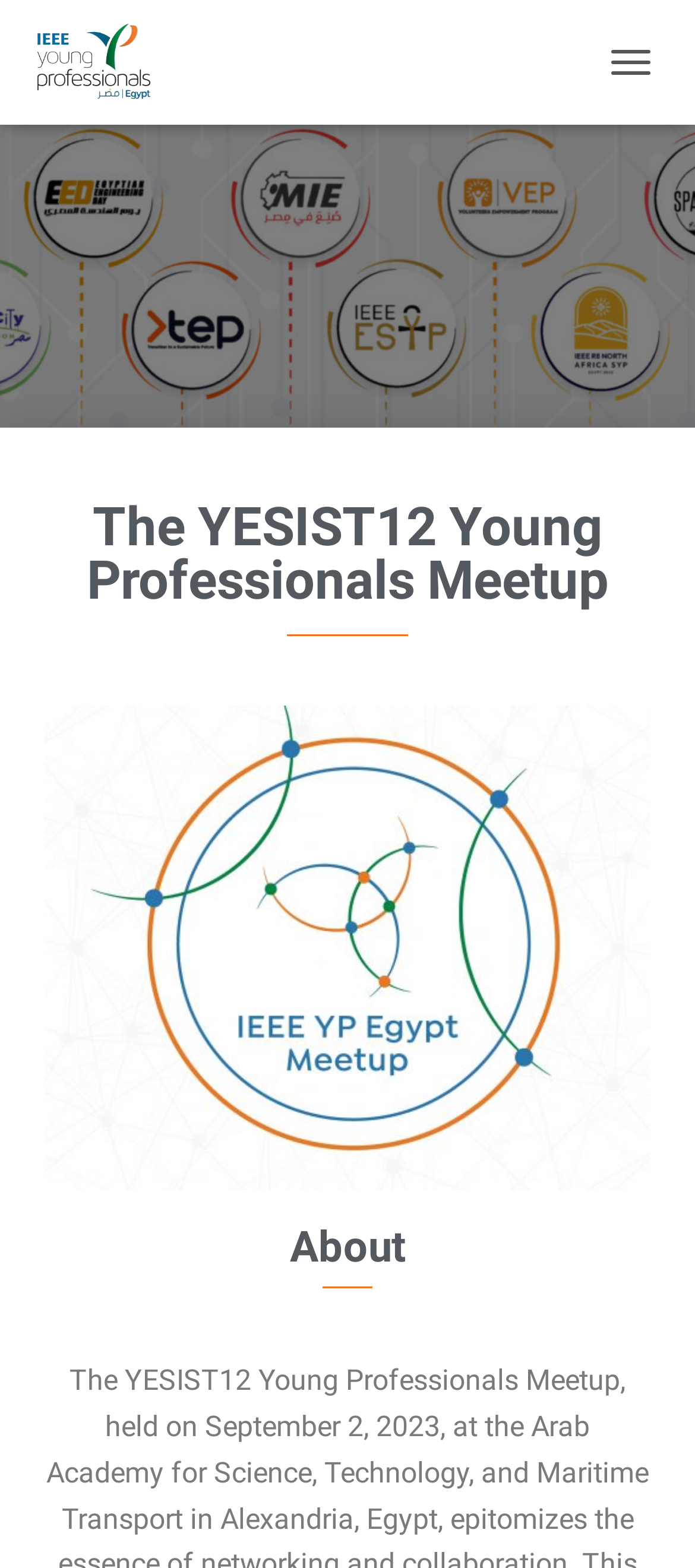Based on the element description "parent_node: TOGGLE NAVIGATION", predict the bounding box coordinates of the UI element.

[0.833, 0.681, 0.962, 0.738]